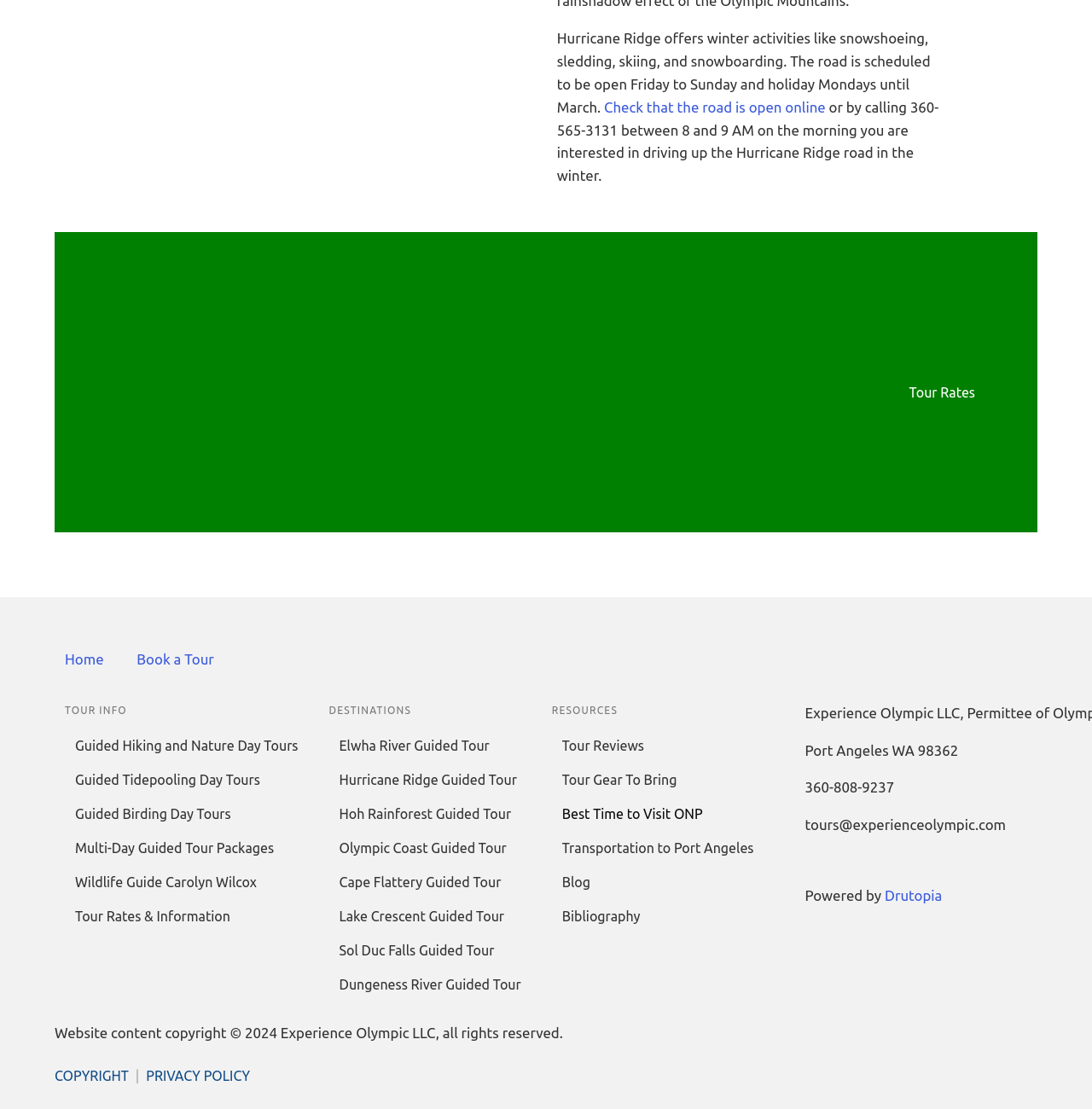Locate the bounding box coordinates of the element that should be clicked to execute the following instruction: "Check that the road is open online".

[0.553, 0.089, 0.756, 0.104]